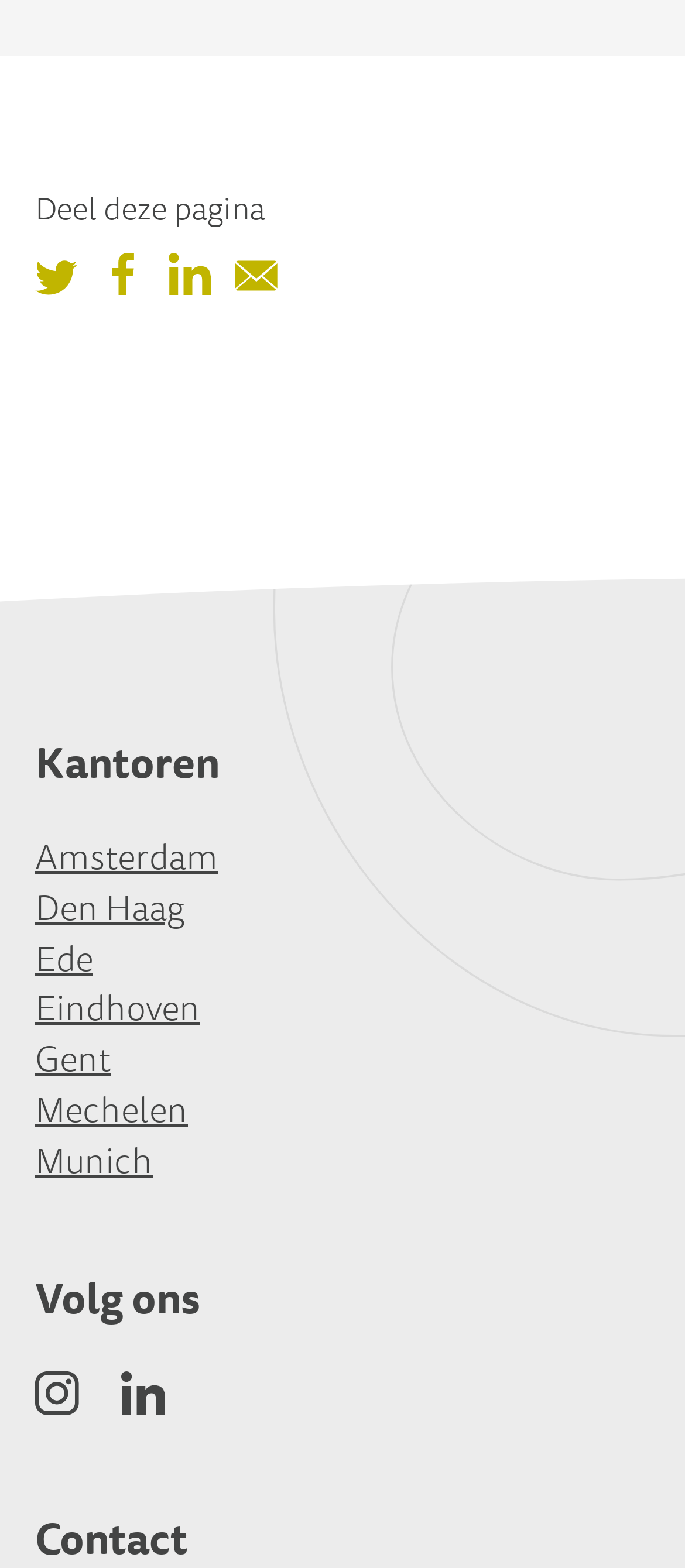Can you find the bounding box coordinates for the element to click on to achieve the instruction: "Send an email"?

[0.344, 0.176, 0.431, 0.196]